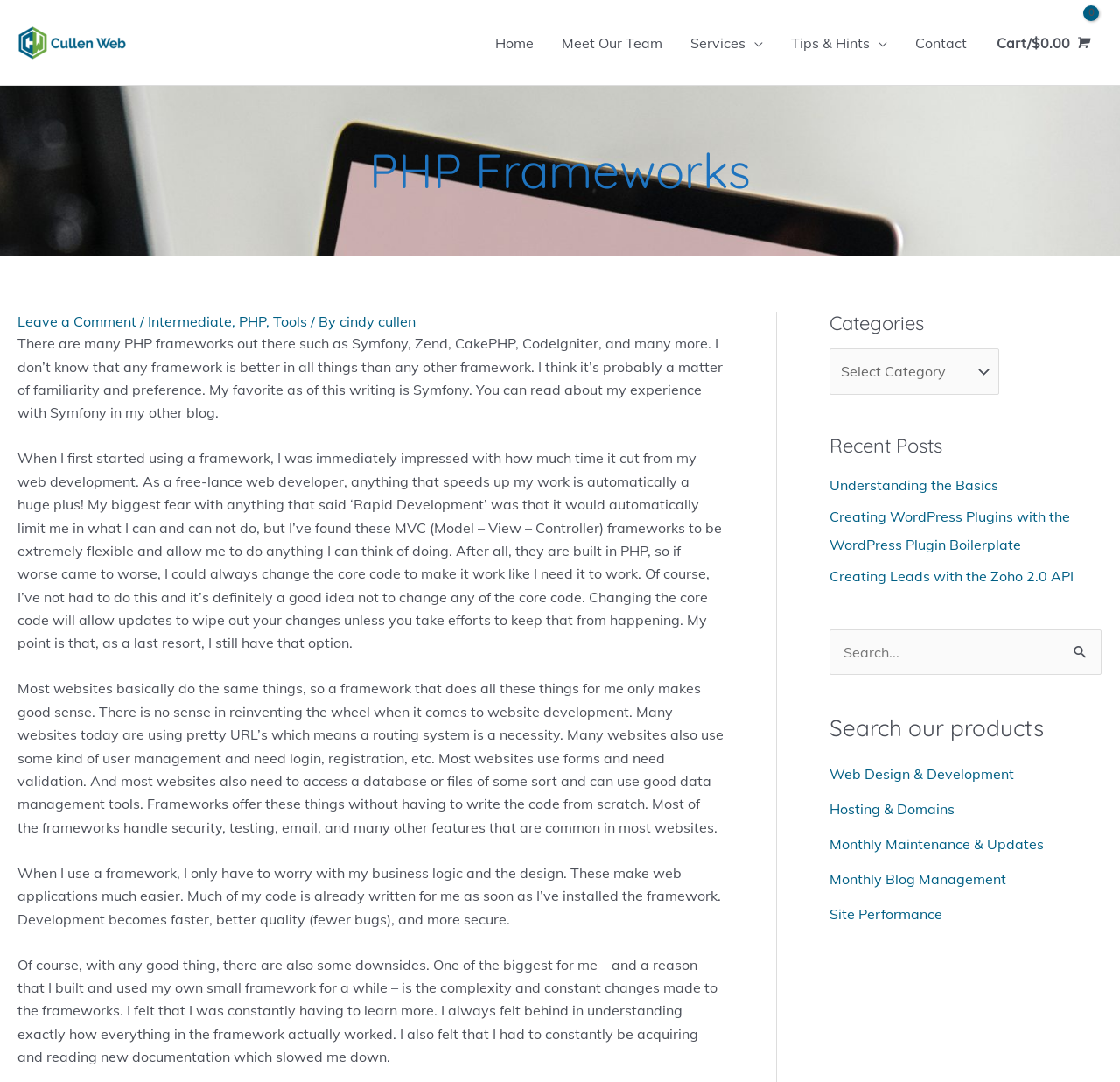Create a detailed summary of all the visual and textual information on the webpage.

This webpage is about PHP frameworks, specifically discussing their benefits and drawbacks. At the top left, there is a logo and a link to "Cullen Web Services". Below it, there is a navigation menu with links to "Home", "Meet Our Team", "Services", "Tips & Hints", "Contact", and "View Shopping Cart". 

The main content of the page is divided into sections. The first section has a heading "PHP Frameworks" and discusses the advantages of using PHP frameworks, such as saving time in web development and providing flexibility. The text also mentions the author's experience with Symfony and how it has improved their work.

The next section discusses the common features that most websites need, such as routing systems, user management, and data management tools, and how frameworks provide these features without requiring custom code. It also mentions the benefits of using frameworks, including faster development, better quality, and improved security.

The following section talks about the downsides of using frameworks, such as complexity and constant changes, which can make it difficult to keep up with the latest documentation.

On the right side of the page, there are three complementary sections. The first section has a heading "Categories" and a combobox to select categories. The second section has a heading "Recent Posts" and lists three recent posts with links to "Understanding the Basics", "Creating WordPress Plugins with the WordPress Plugin Boilerplate", and "Creating Leads with the Zoho 2.0 API". The third section has a search box with a button to search for specific content. The fourth section has a heading "Search our products" and lists five links to different products or services, including "Web Design & Development", "Hosting & Domains", and "Monthly Maintenance & Updates".